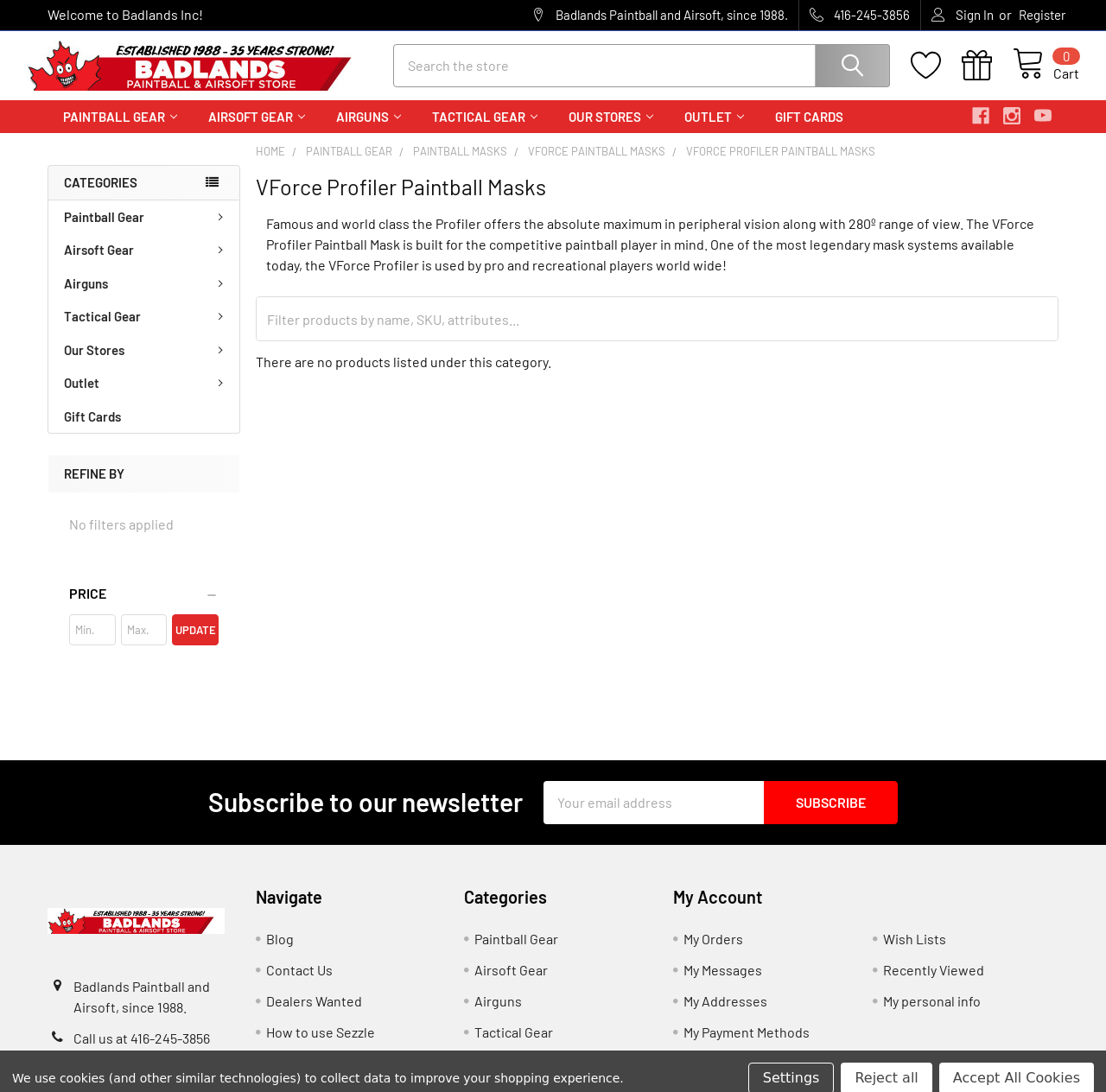Determine the bounding box coordinates (top-left x, top-left y, bottom-right x, bottom-right y) of the UI element described in the following text: Register

[0.921, 0.0, 0.963, 0.027]